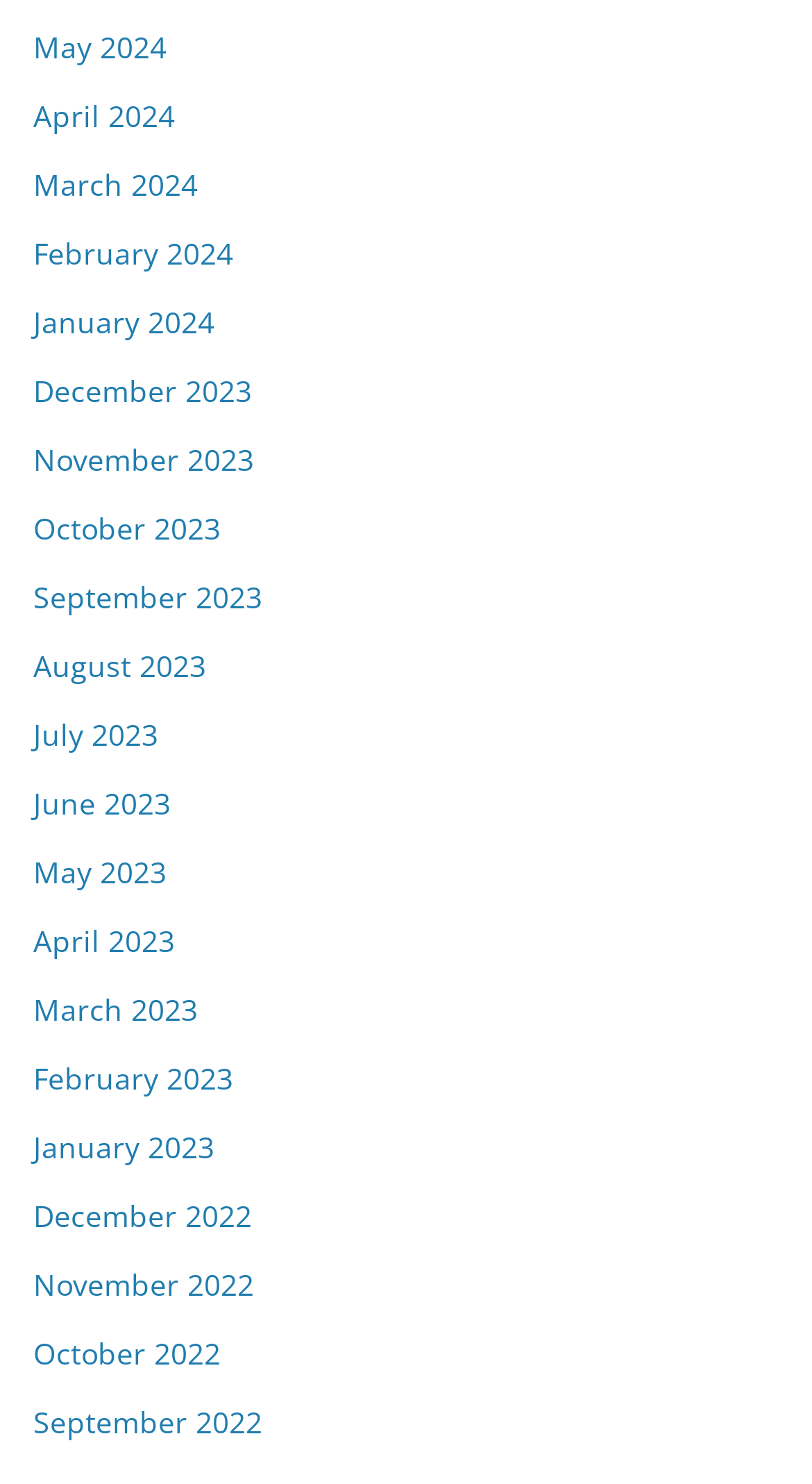How many months are available in 2024?
Answer the question using a single word or phrase, according to the image.

5